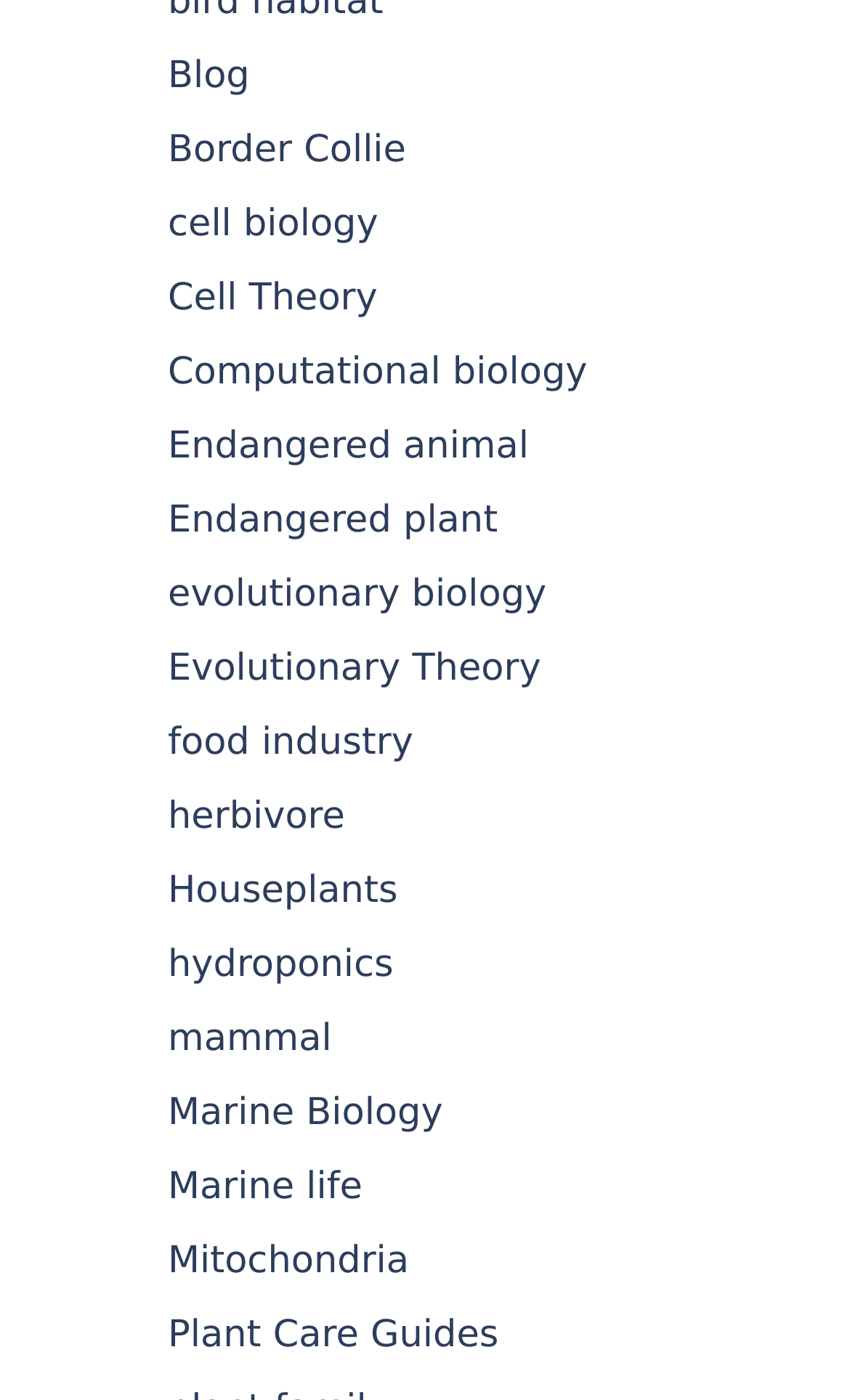What is the longest link text?
Answer with a single word or phrase by referring to the visual content.

Computational biology